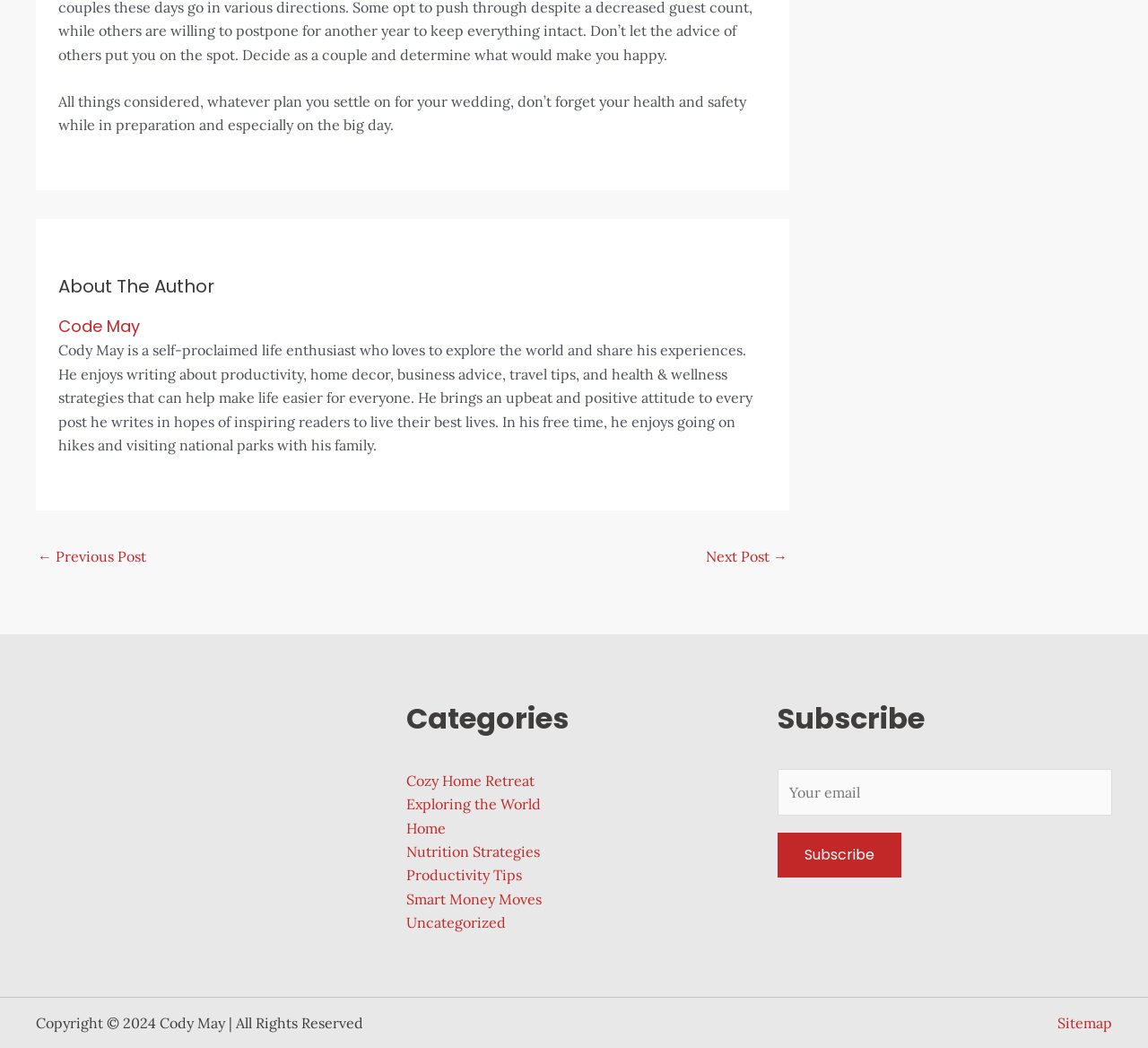Highlight the bounding box coordinates of the element you need to click to perform the following instruction: "View the sitemap."

[0.909, 0.968, 0.969, 0.985]